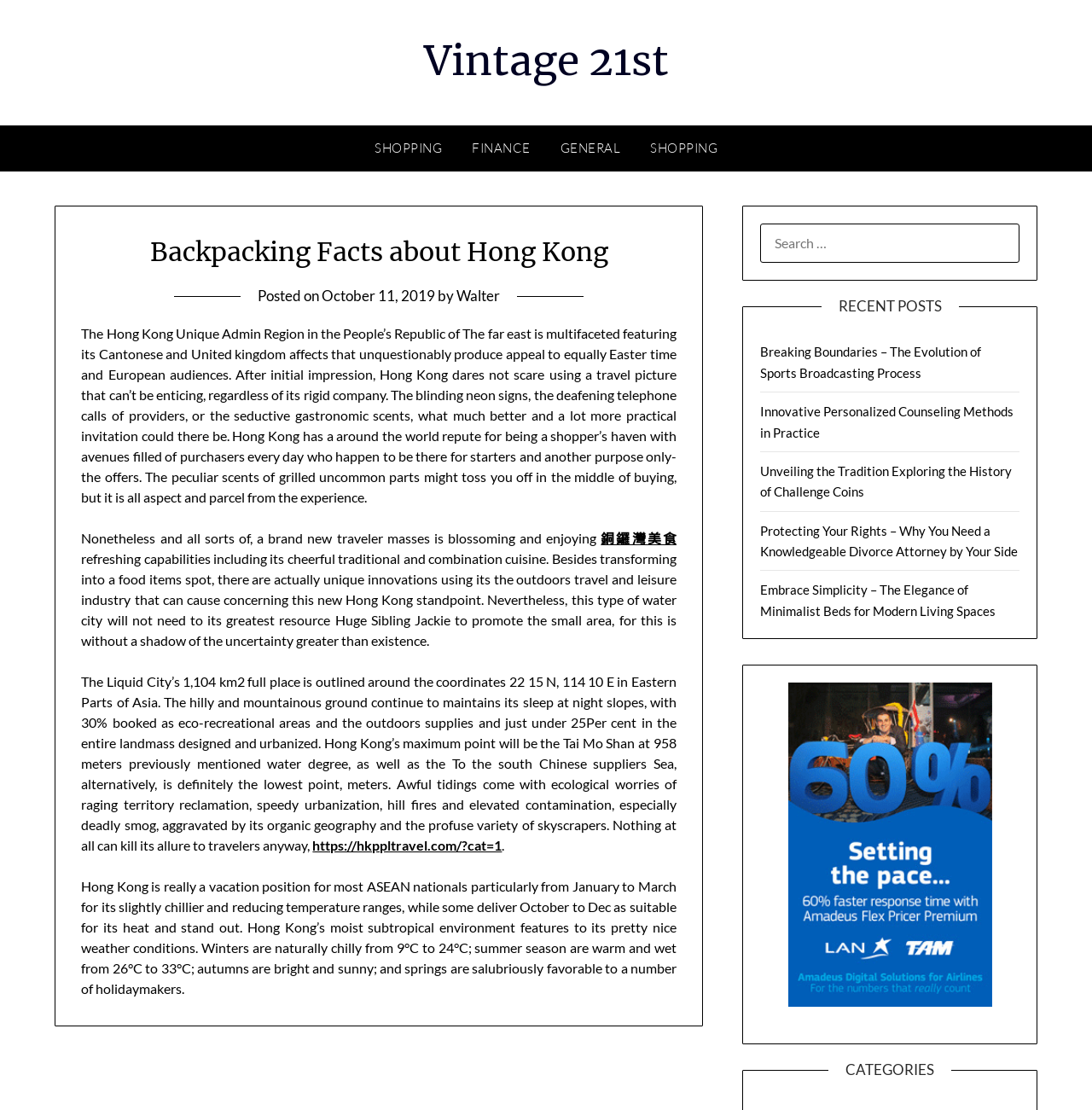Determine the main heading of the webpage and generate its text.

Backpacking Facts about Hong Kong